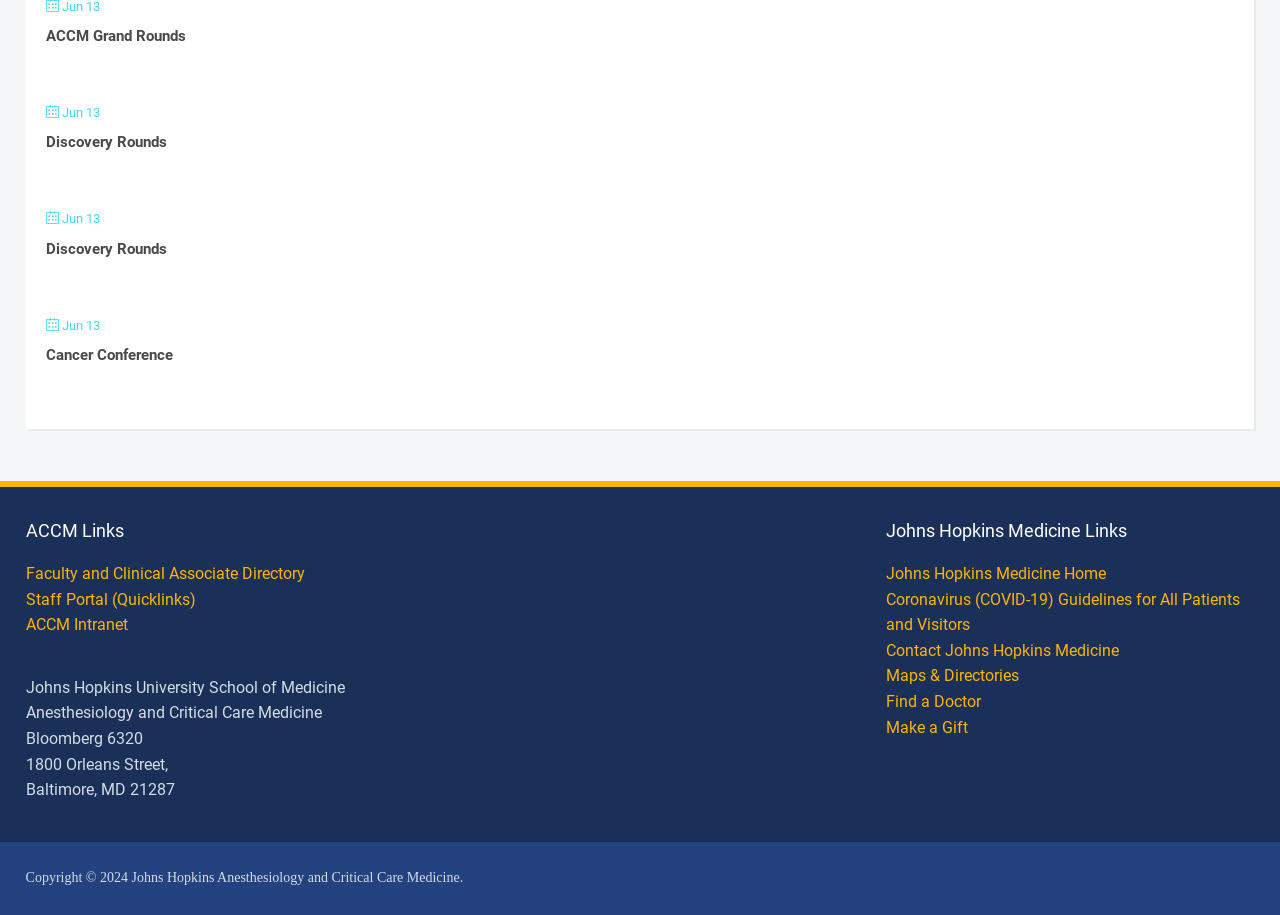Locate the bounding box coordinates of the region to be clicked to comply with the following instruction: "view Discovery Rounds". The coordinates must be four float numbers between 0 and 1, in the form [left, top, right, bottom].

[0.036, 0.146, 0.13, 0.165]